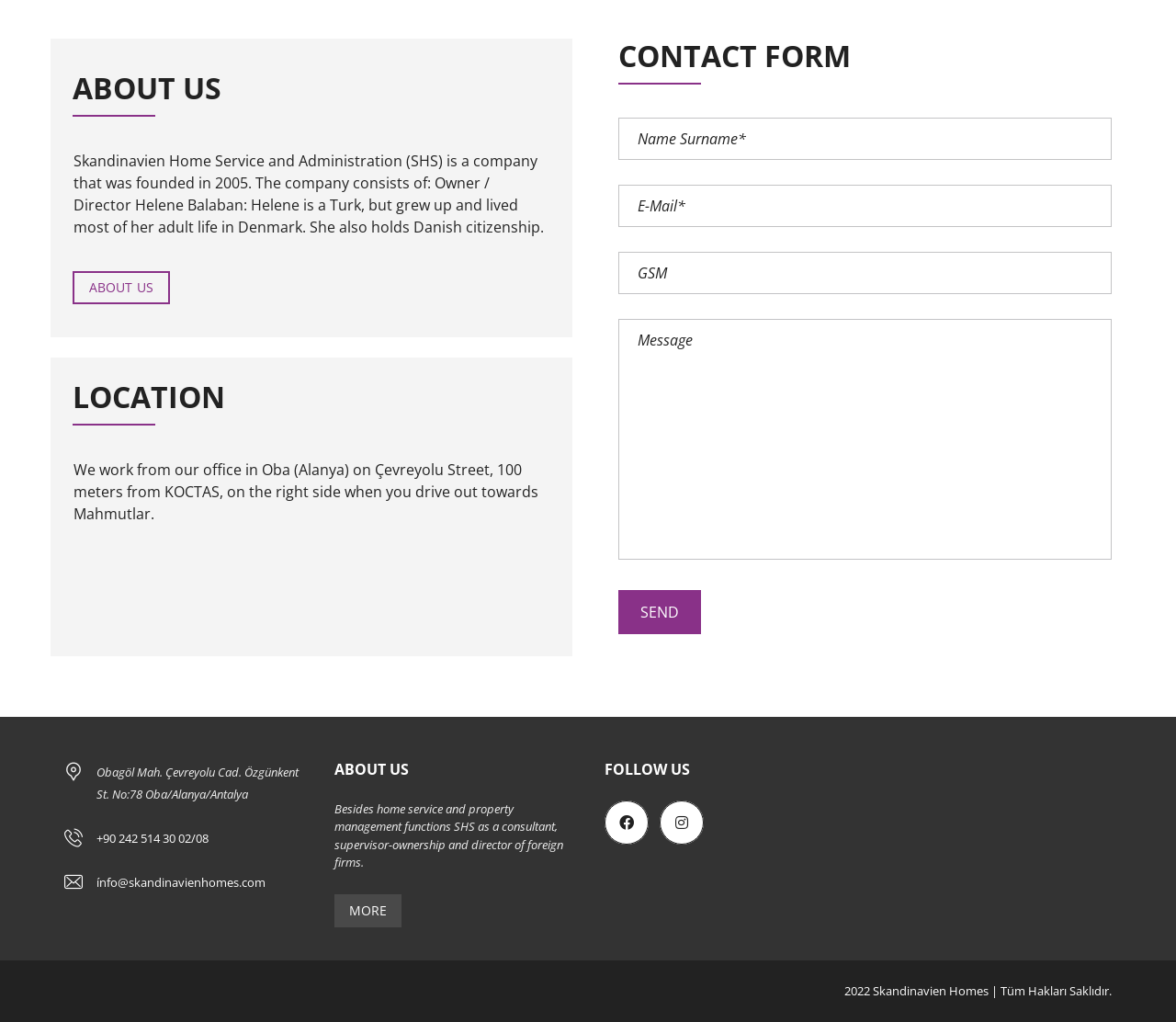Refer to the image and provide an in-depth answer to the question:
What is the phone number?

The phone number can be found in the footer section, where it is mentioned as '+90 242 514 30 02/08' along with an email address and an address.